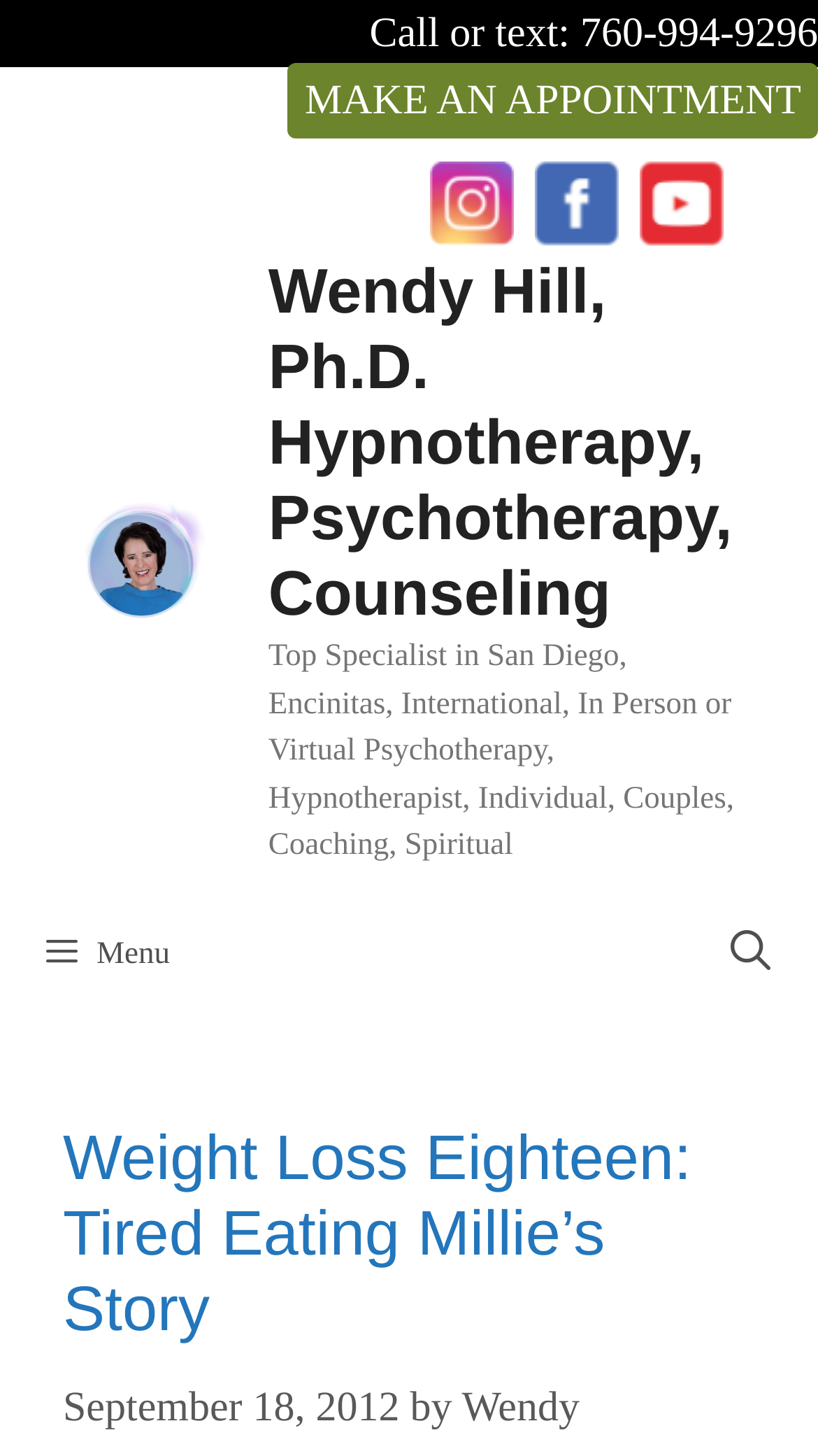Find the bounding box coordinates of the element to click in order to complete this instruction: "Visit Instagram page". The bounding box coordinates must be four float numbers between 0 and 1, denoted as [left, top, right, bottom].

[0.513, 0.151, 0.641, 0.183]